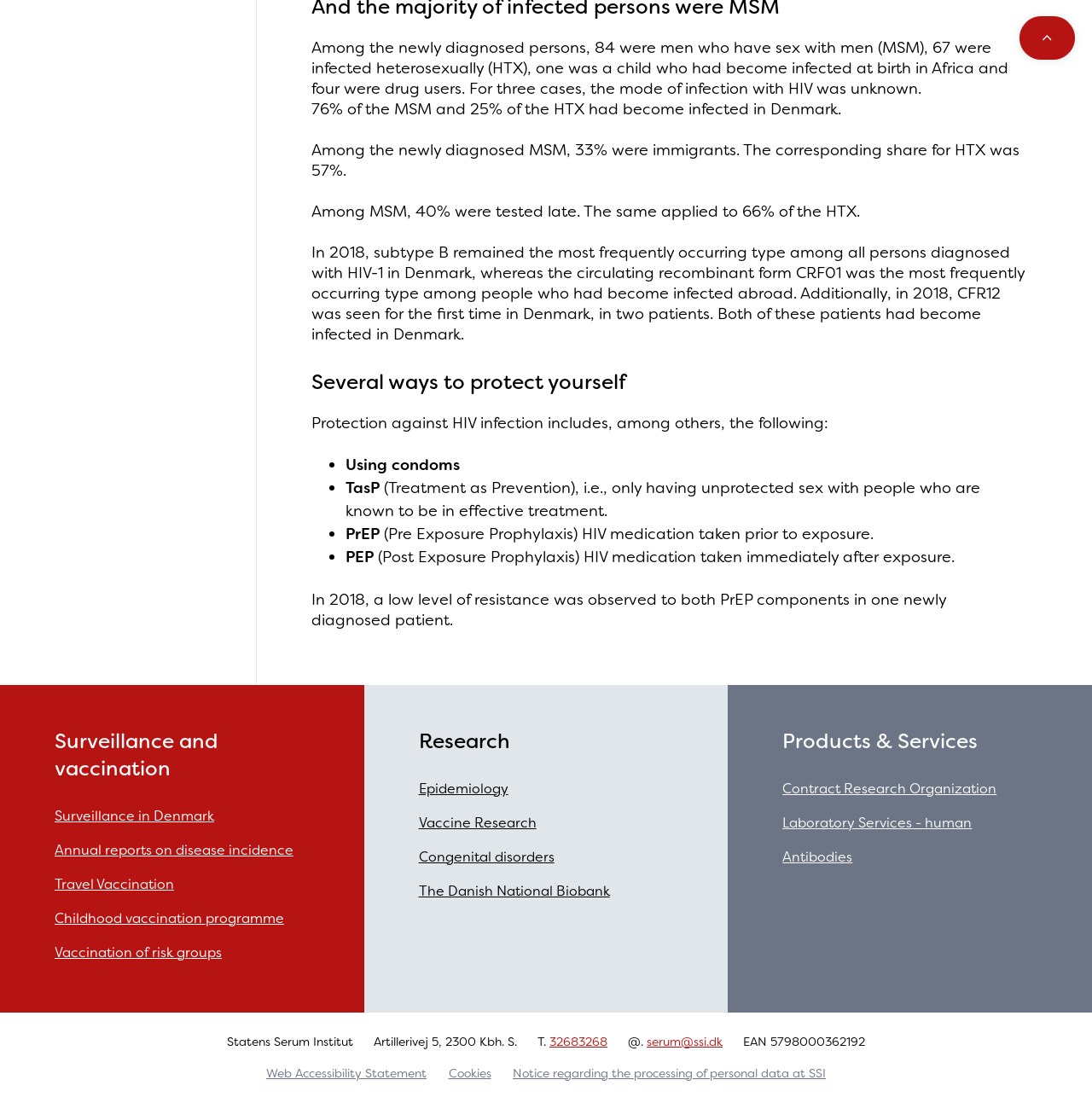Using details from the image, please answer the following question comprehensively:
How many links are there under 'Surveillance and vaccination'?

Under the heading 'Surveillance and vaccination', there are five links, which are 'Surveillance in Denmark', 'Annual reports on disease incidence', 'Travel Vaccination', 'Childhood vaccination programme', and 'Vaccination of risk groups'.